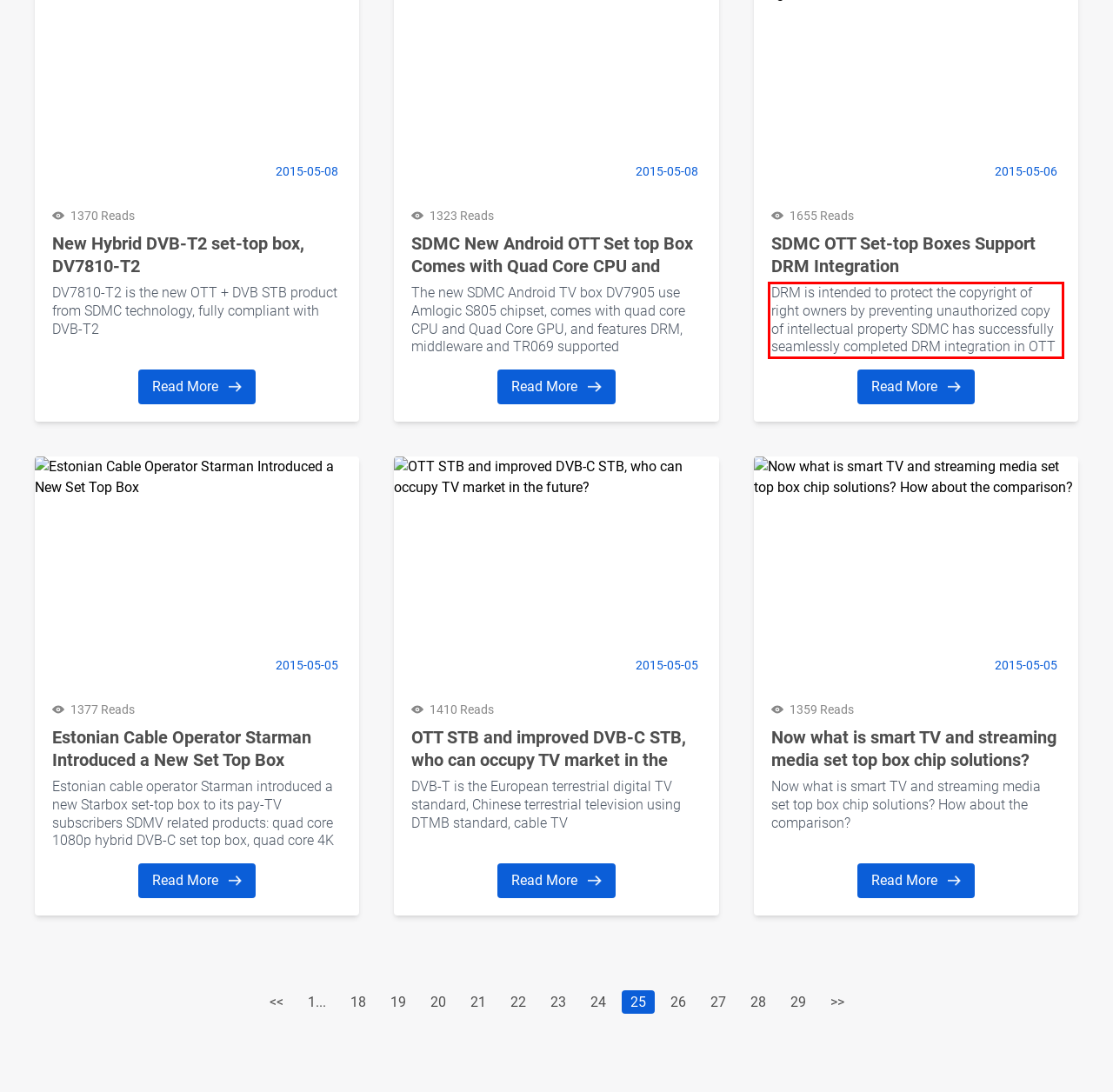Given a screenshot of a webpage, locate the red bounding box and extract the text it encloses.

DRM is intended to protect the copyright of right owners by preventing unauthorized copy of intellectual property SDMC has successfully seamlessly completed DRM integration in OTT set-top boxes